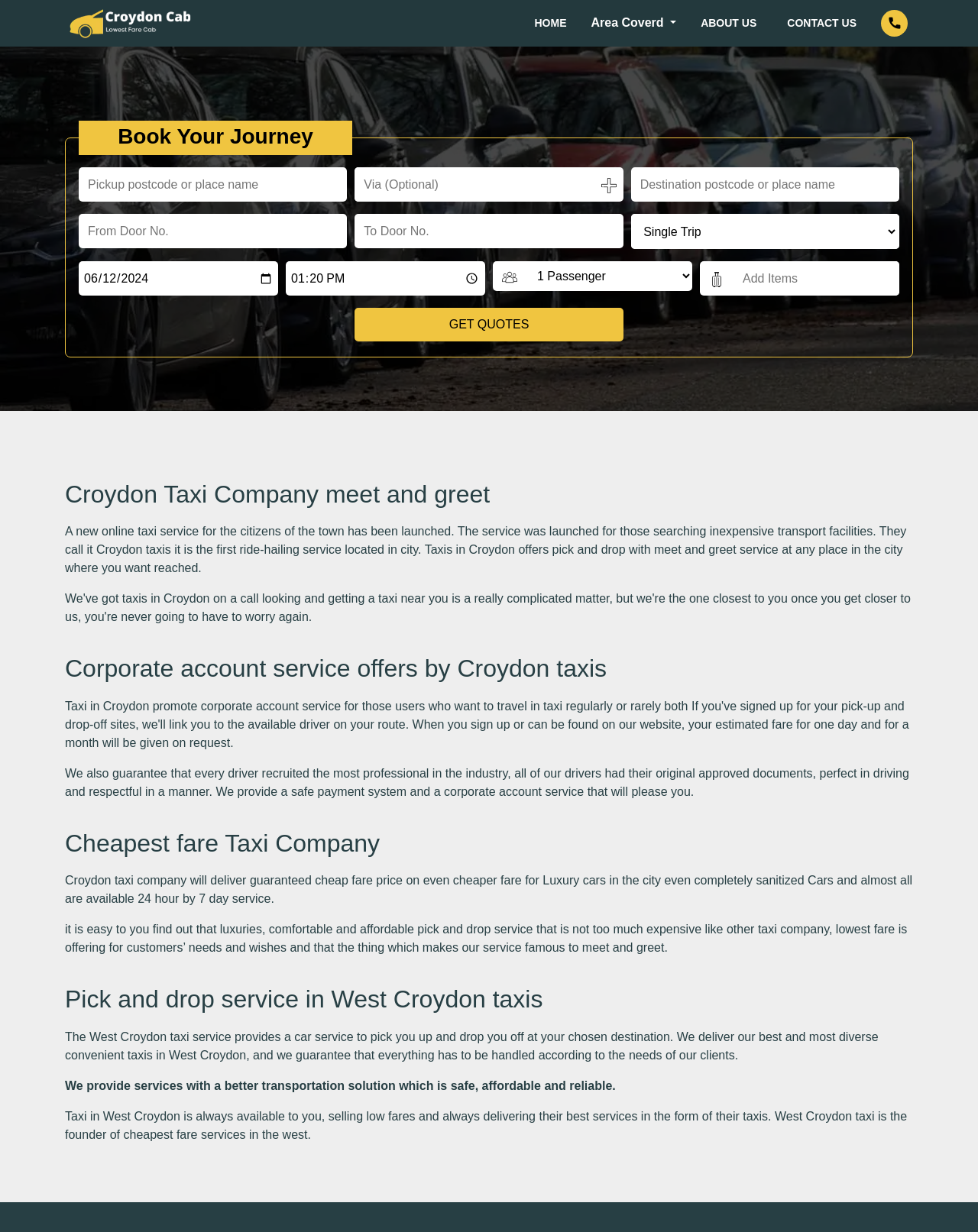Please identify the bounding box coordinates of the element's region that needs to be clicked to fulfill the following instruction: "Click the 'GET QUOTES' button". The bounding box coordinates should consist of four float numbers between 0 and 1, i.e., [left, top, right, bottom].

[0.363, 0.25, 0.637, 0.277]